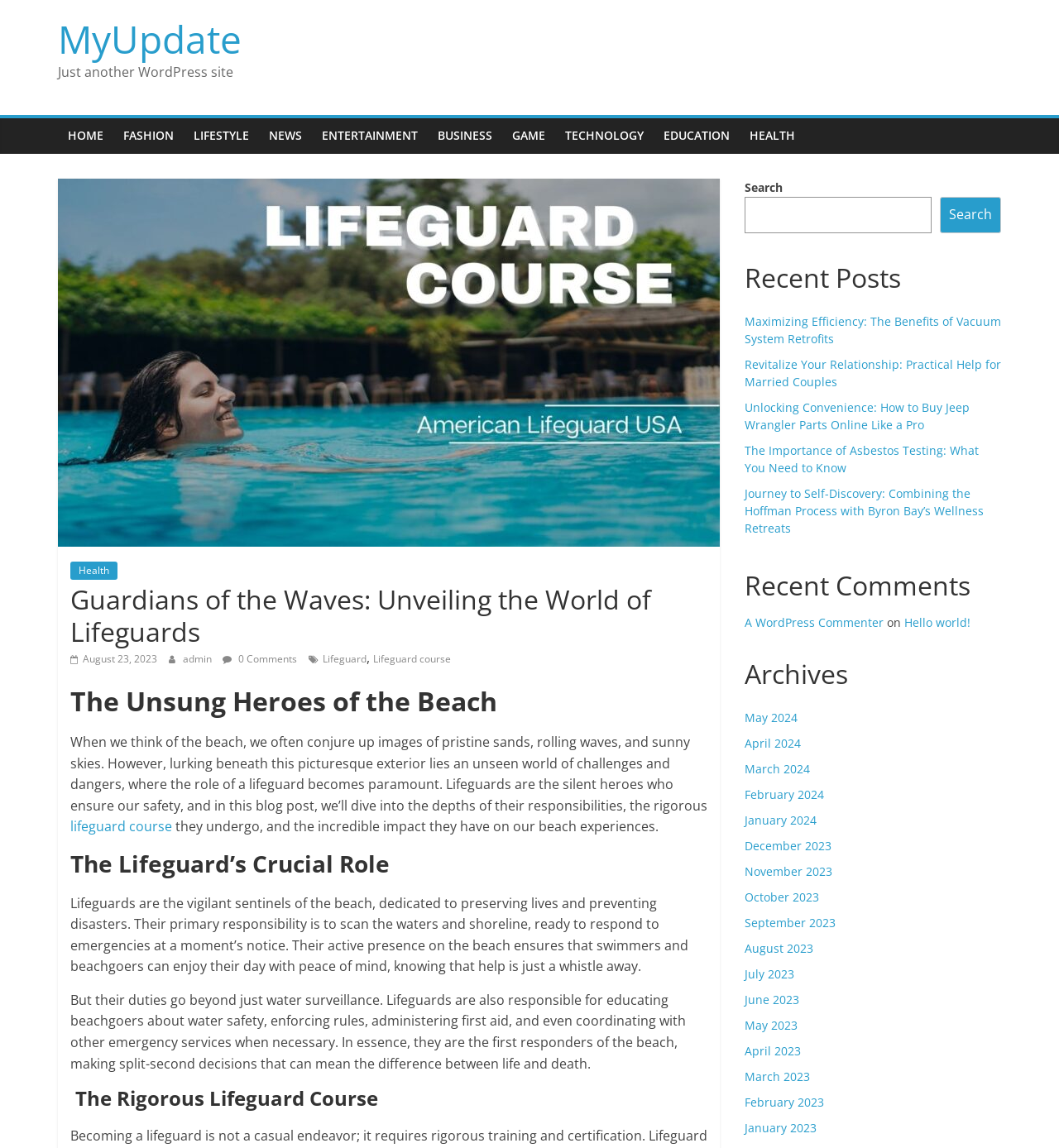Pinpoint the bounding box coordinates of the clickable area necessary to execute the following instruction: "Search for something". The coordinates should be given as four float numbers between 0 and 1, namely [left, top, right, bottom].

[0.703, 0.171, 0.88, 0.203]